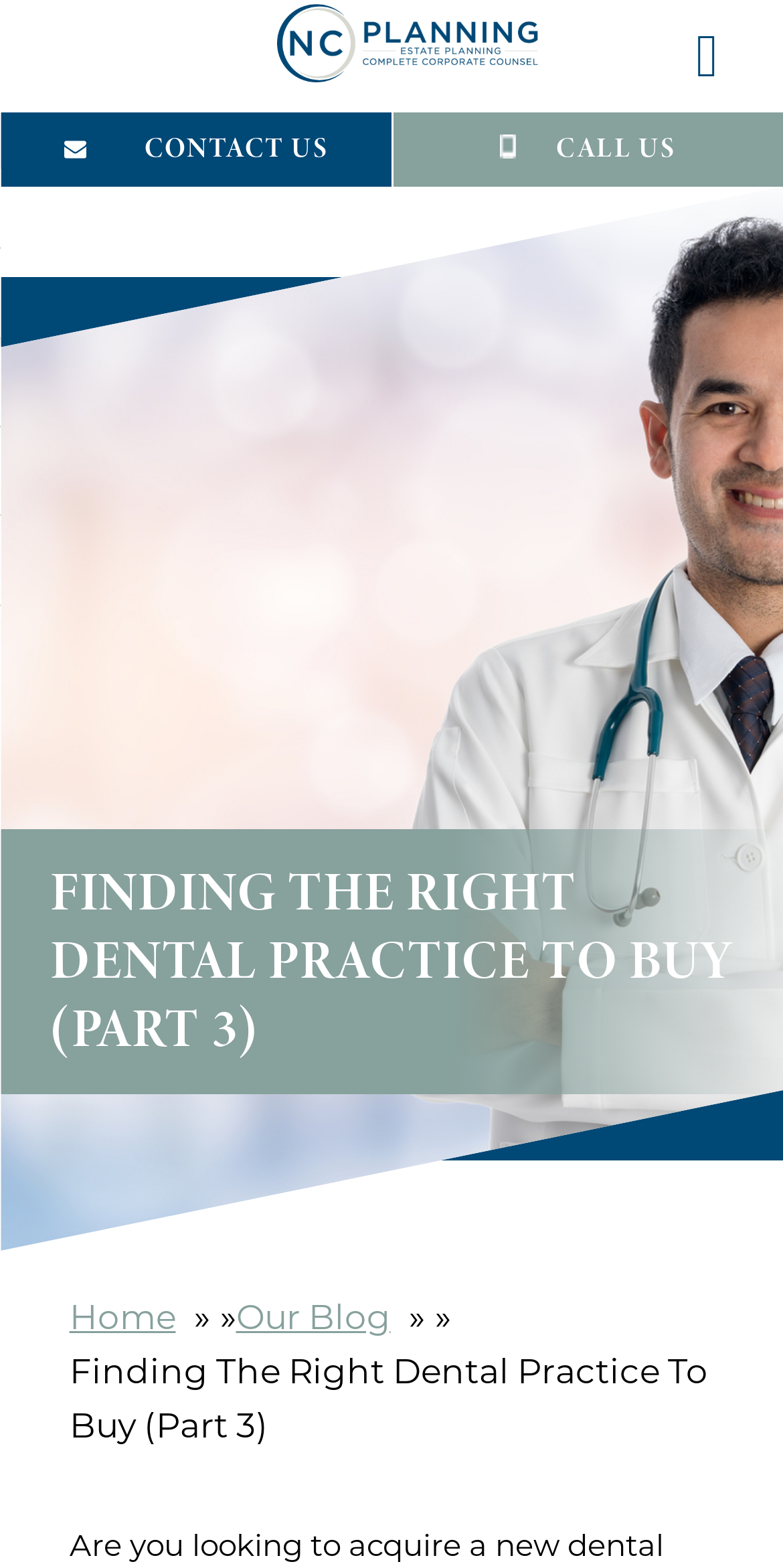Bounding box coordinates are specified in the format (top-left x, top-left y, bottom-right x, bottom-right y). All values are floating point numbers bounded between 0 and 1. Please provide the bounding box coordinate of the region this sentence describes: Schedule Consultation

[0.0, 0.072, 0.5, 0.119]